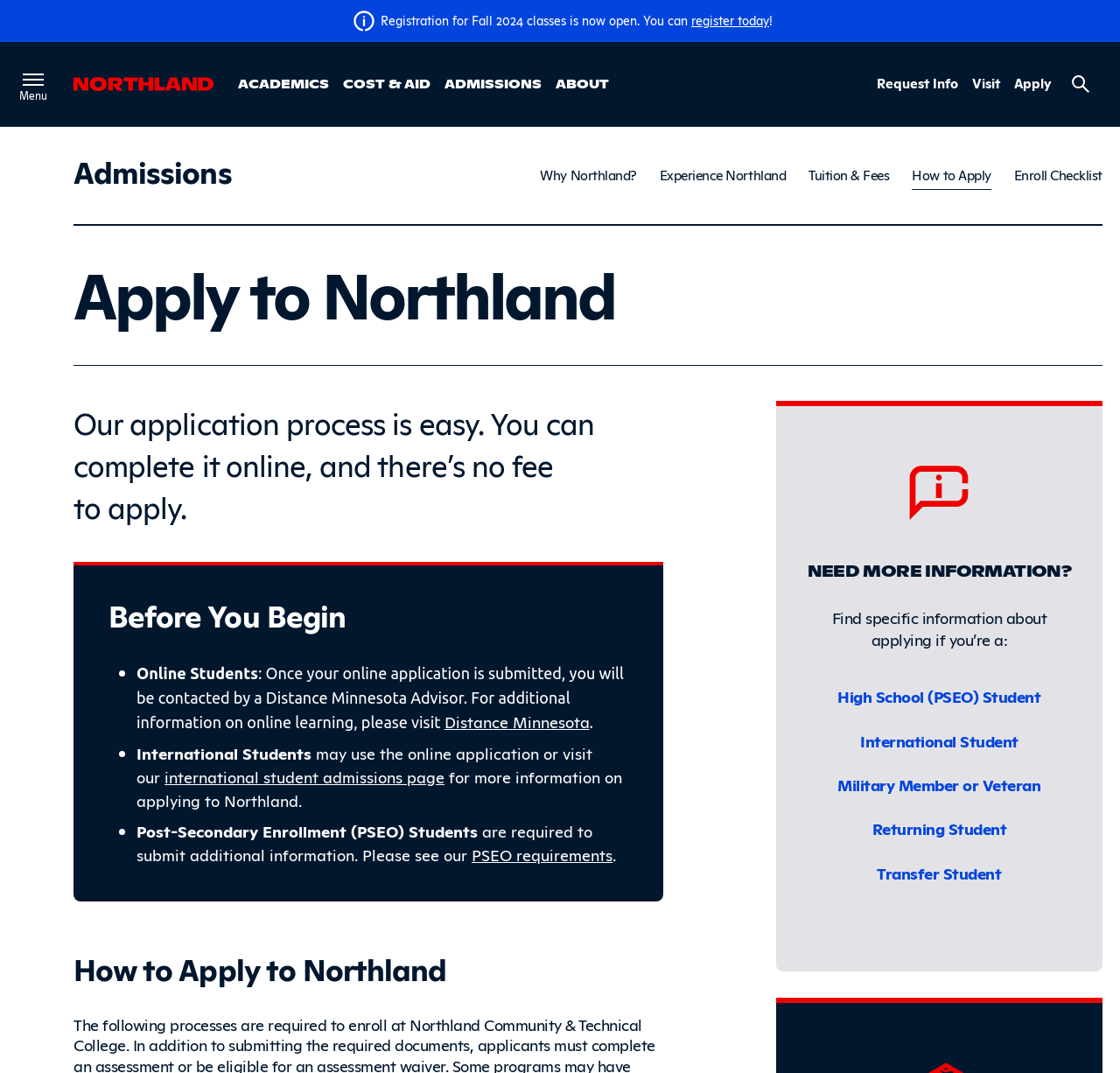Review the image closely and give a comprehensive answer to the question: What is the purpose of the application process?

I found the answer by reading the StaticText element with the text 'Our application process is easy. You can complete it online, and there’s no fee to apply.' which is located in the main content area of the webpage.